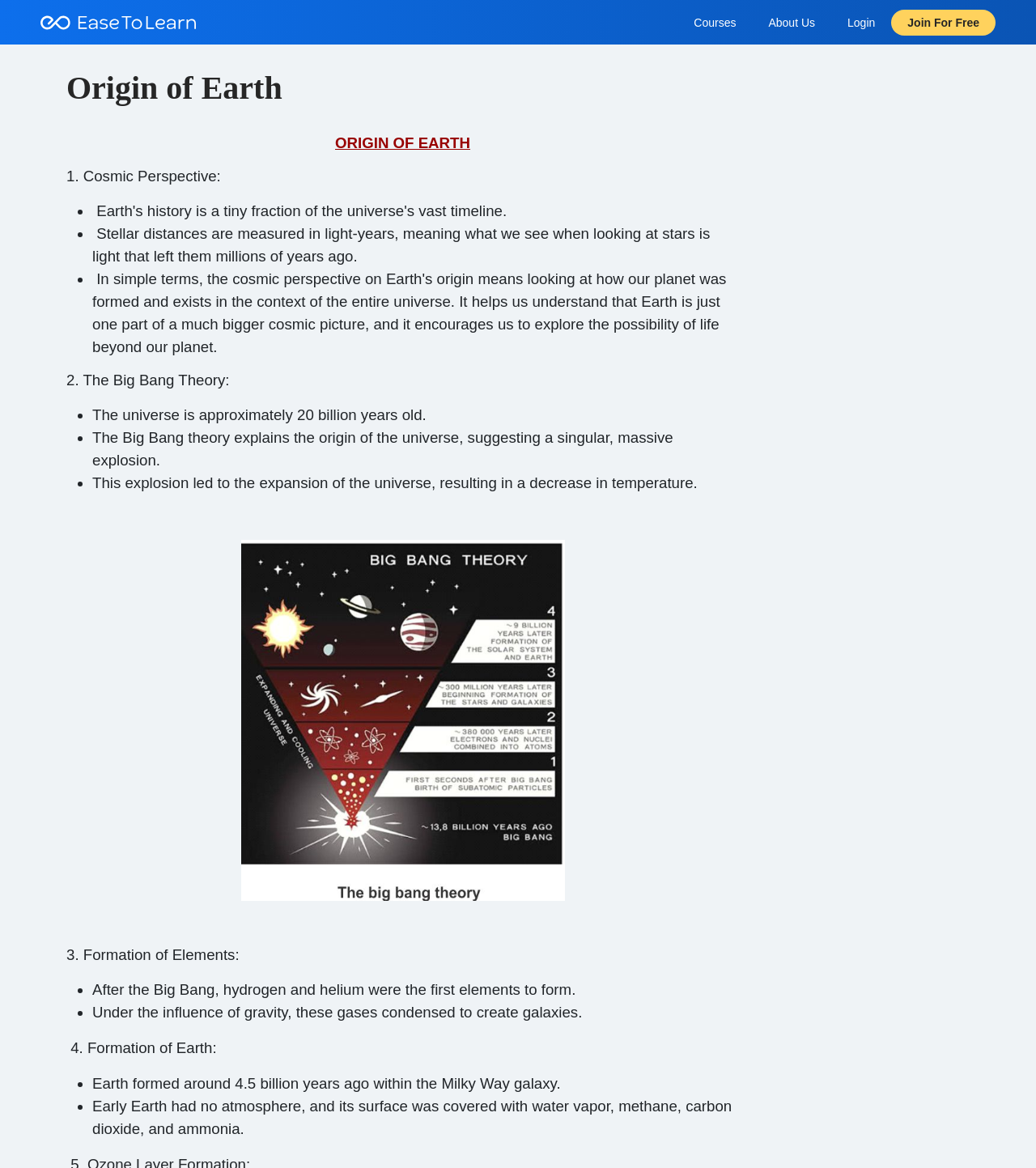How many sections are there in the webpage content?
From the image, respond using a single word or phrase.

4